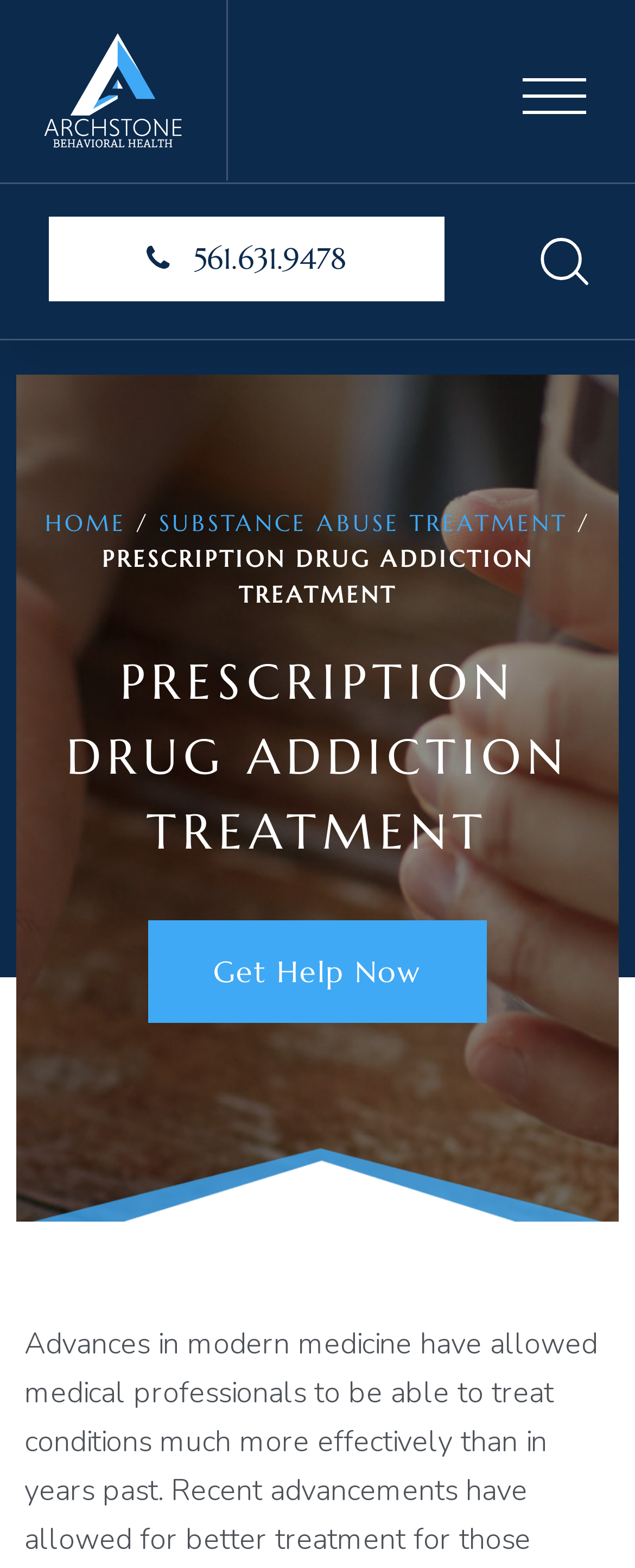What is the main topic of the webpage?
Using the image as a reference, deliver a detailed and thorough answer to the question.

I determined the main topic of the webpage by looking at the headings and content. The main heading says 'PRESCRIPTION DRUG ADDICTION TREATMENT', and the subheadings and links also relate to this topic. This suggests that the webpage is primarily about providing information and resources for prescription drug addiction treatment.